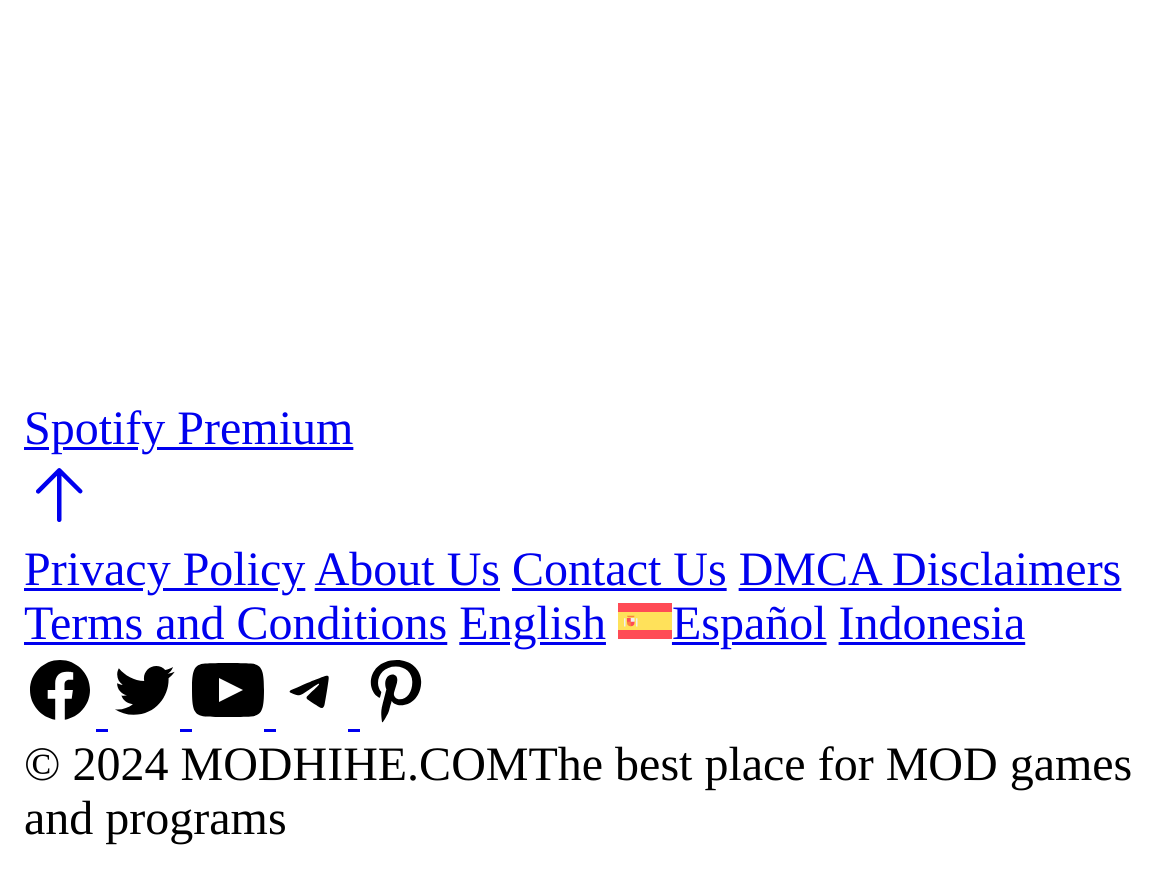Answer the question using only a single word or phrase: 
What type of content does the website provide?

MOD games and programs